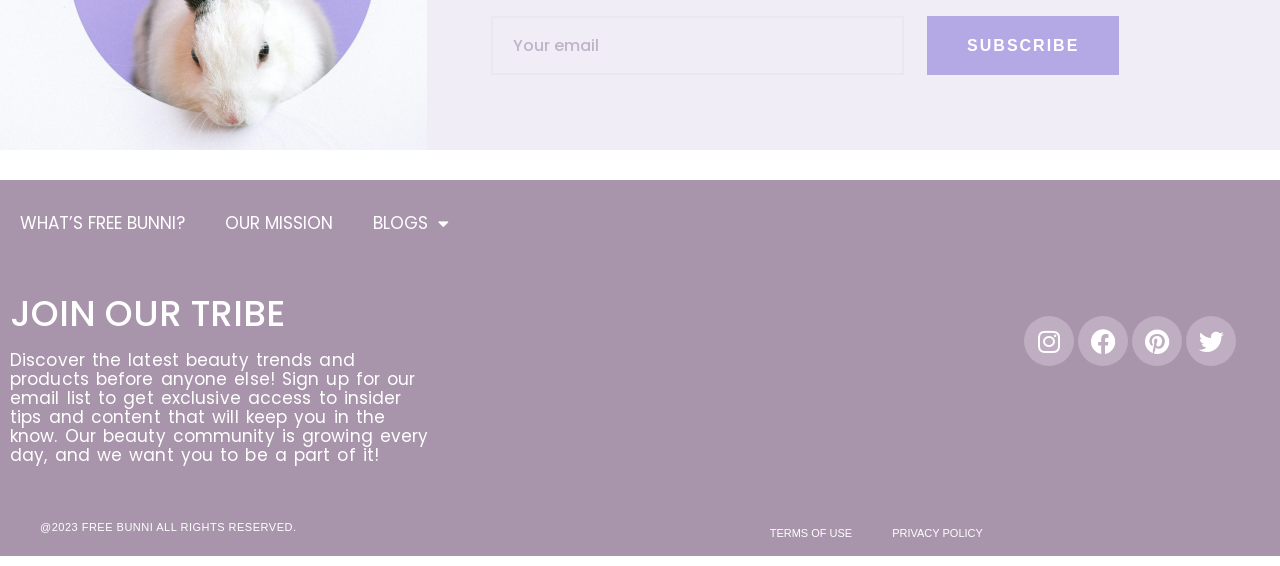What is the copyright year of the webpage?
Look at the image and provide a detailed response to the question.

The footer of the webpage mentions '@2023 FREE BUNNI ALL RIGHTS RESERVED.', which indicates that the copyright year of the webpage is 2023.